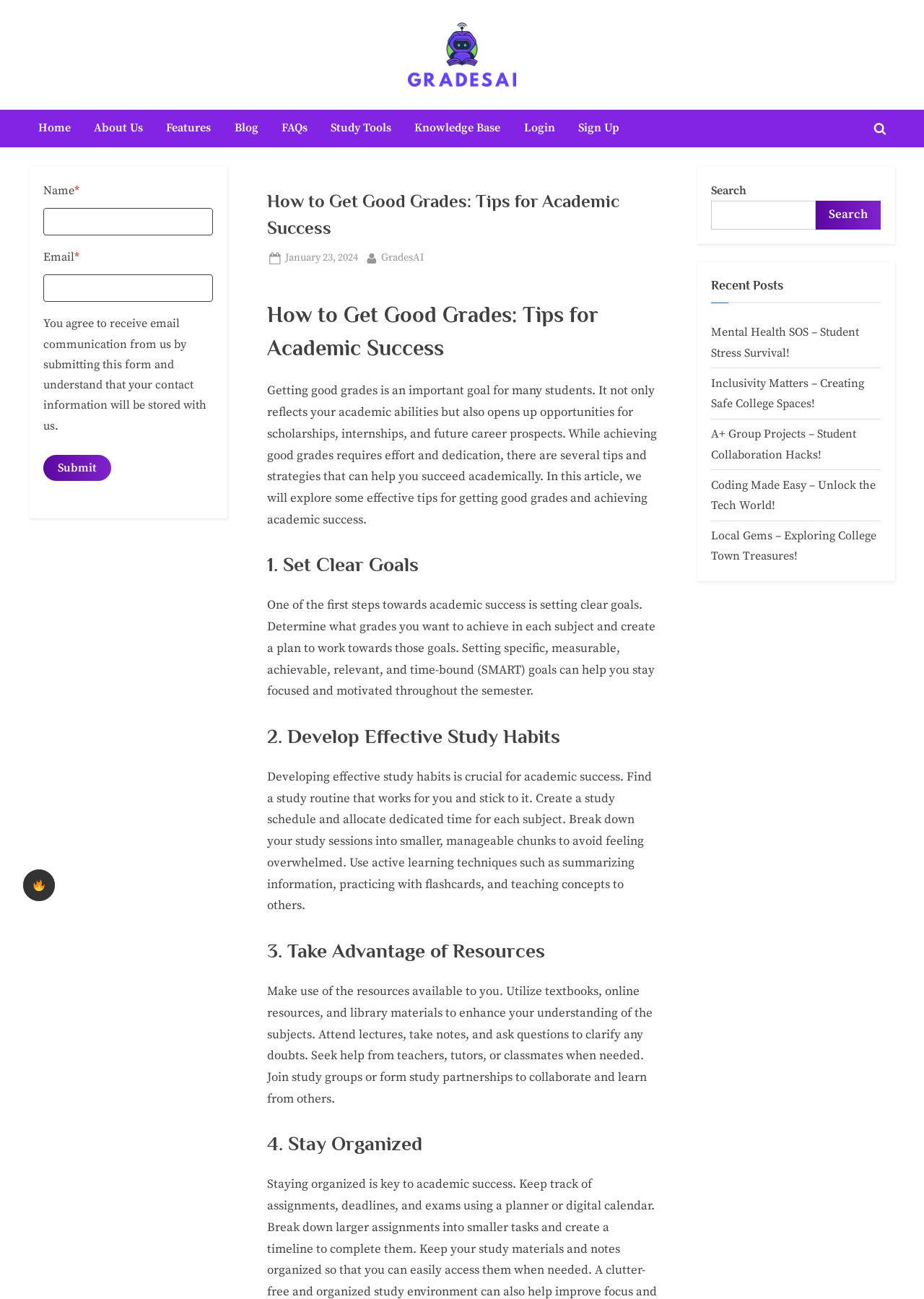Identify the bounding box coordinates of the element that should be clicked to fulfill this task: "Submit the form". The coordinates should be provided as four float numbers between 0 and 1, i.e., [left, top, right, bottom].

[0.047, 0.35, 0.12, 0.37]